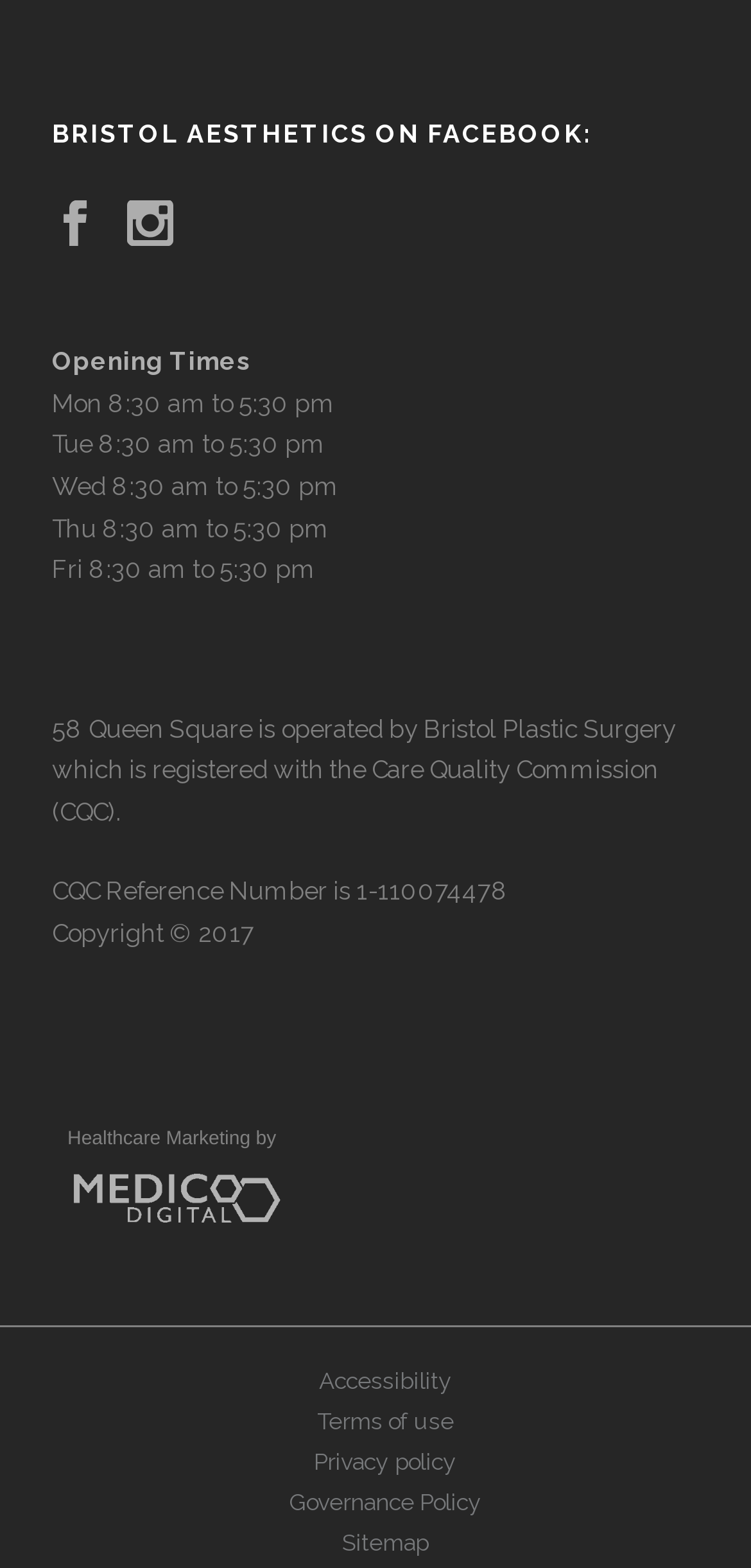Find the bounding box coordinates for the UI element that matches this description: "s samad".

None